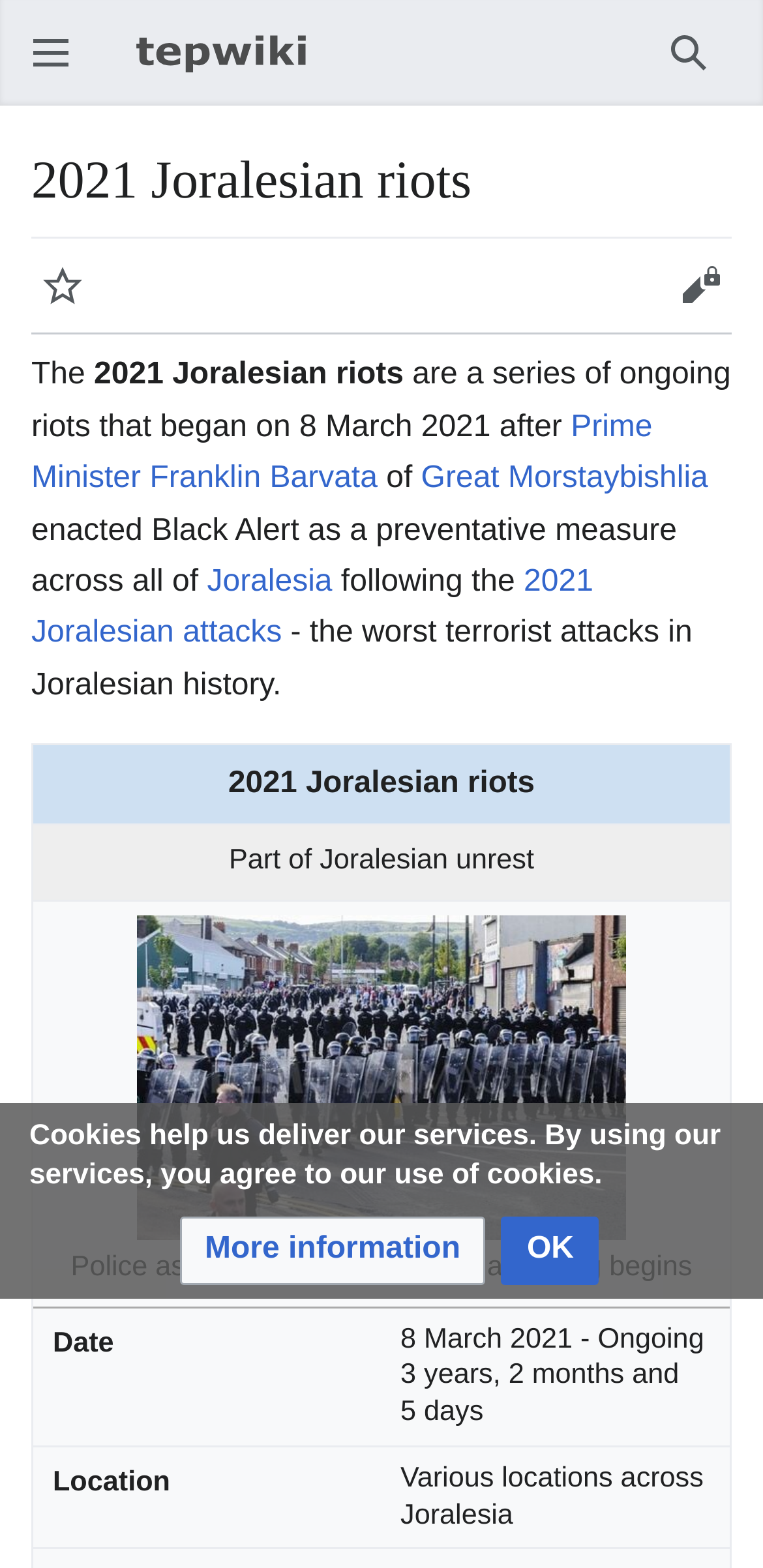Provide the bounding box coordinates of the HTML element this sentence describes: "View". The bounding box coordinates consist of four float numbers between 0 and 1, i.e., [left, top, right, bottom].

None